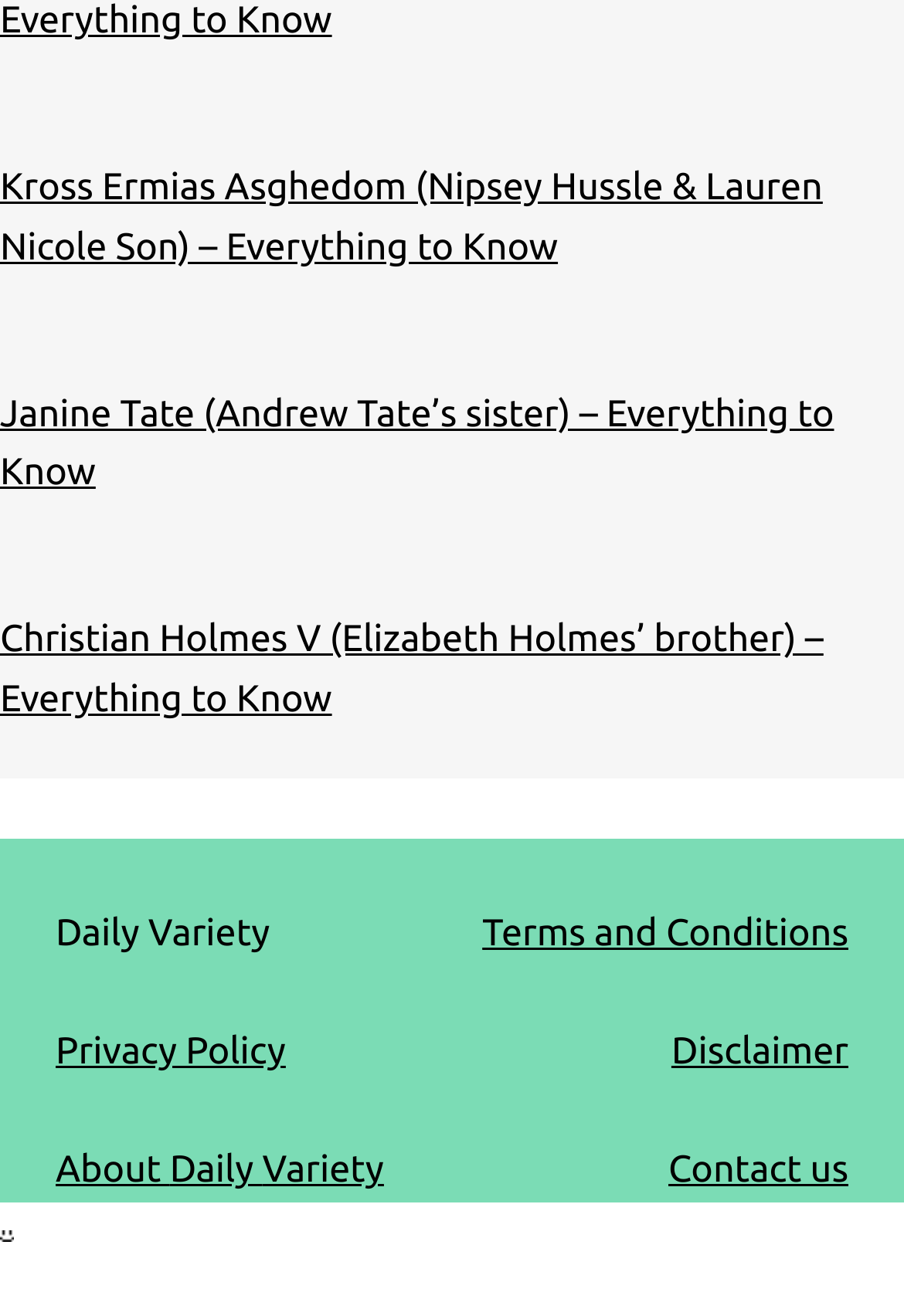How many links are there in the footer section?
Give a detailed explanation using the information visible in the image.

The footer section of the webpage contains links to 'Daily Variety', 'Terms and Conditions', 'Privacy Policy', 'Disclaimer', 'About', and 'Contact us', which totals to 6 links.